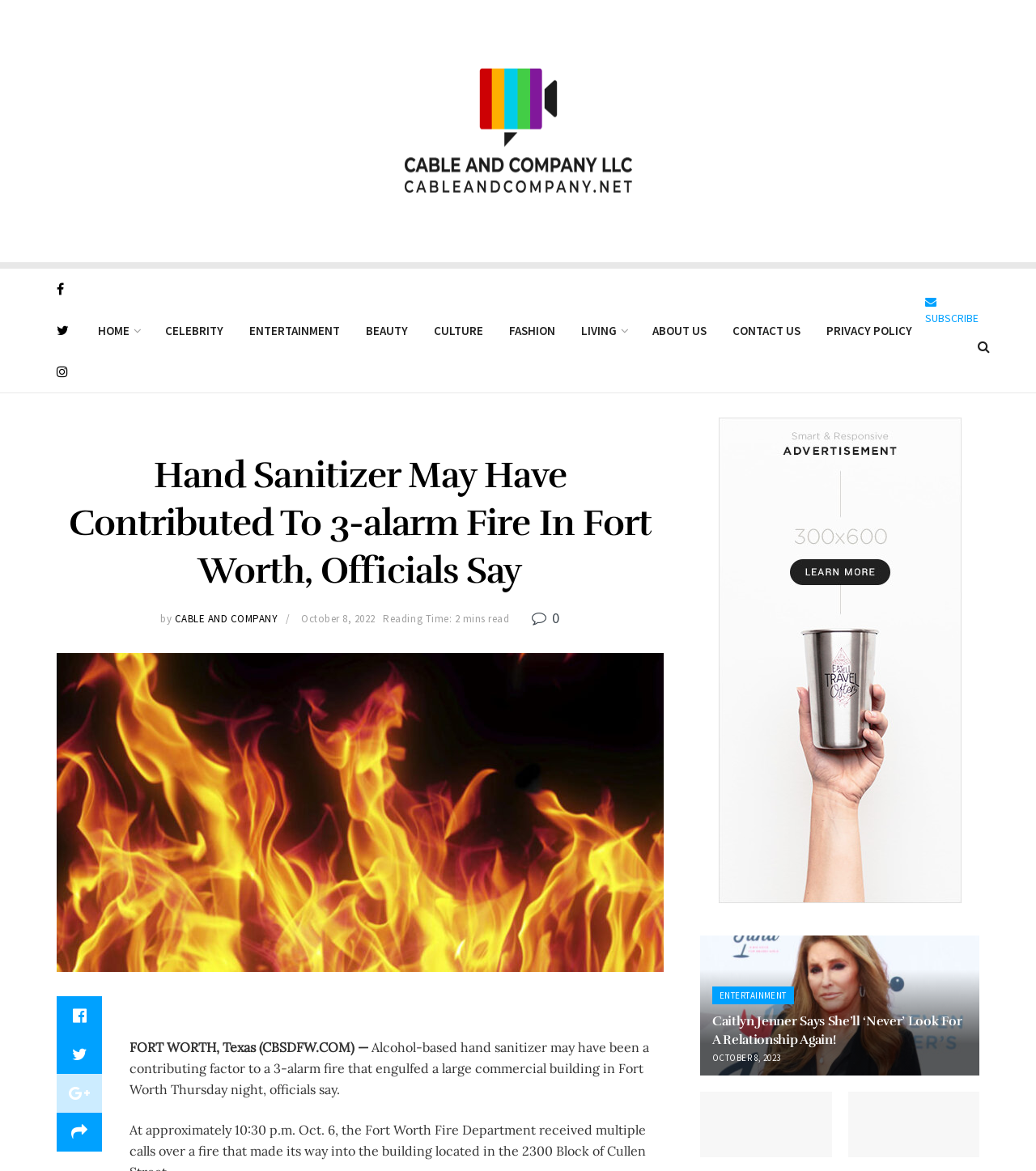Determine the bounding box coordinates of the clickable element to complete this instruction: "Read the article about Caitlyn Jenner". Provide the coordinates in the format of four float numbers between 0 and 1, [left, top, right, bottom].

[0.676, 0.799, 0.945, 0.918]